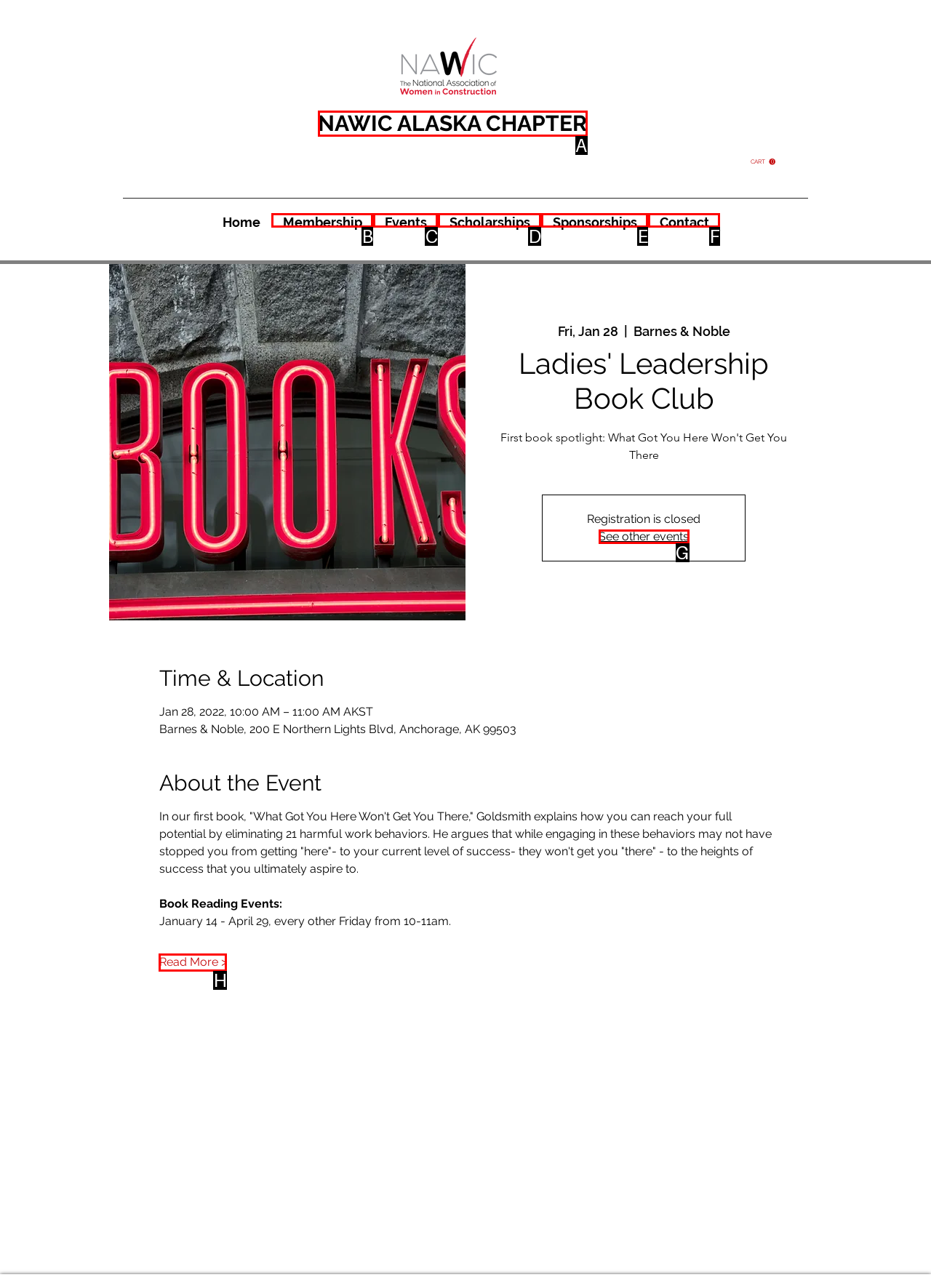What letter corresponds to the UI element described here: See other events
Reply with the letter from the options provided.

G